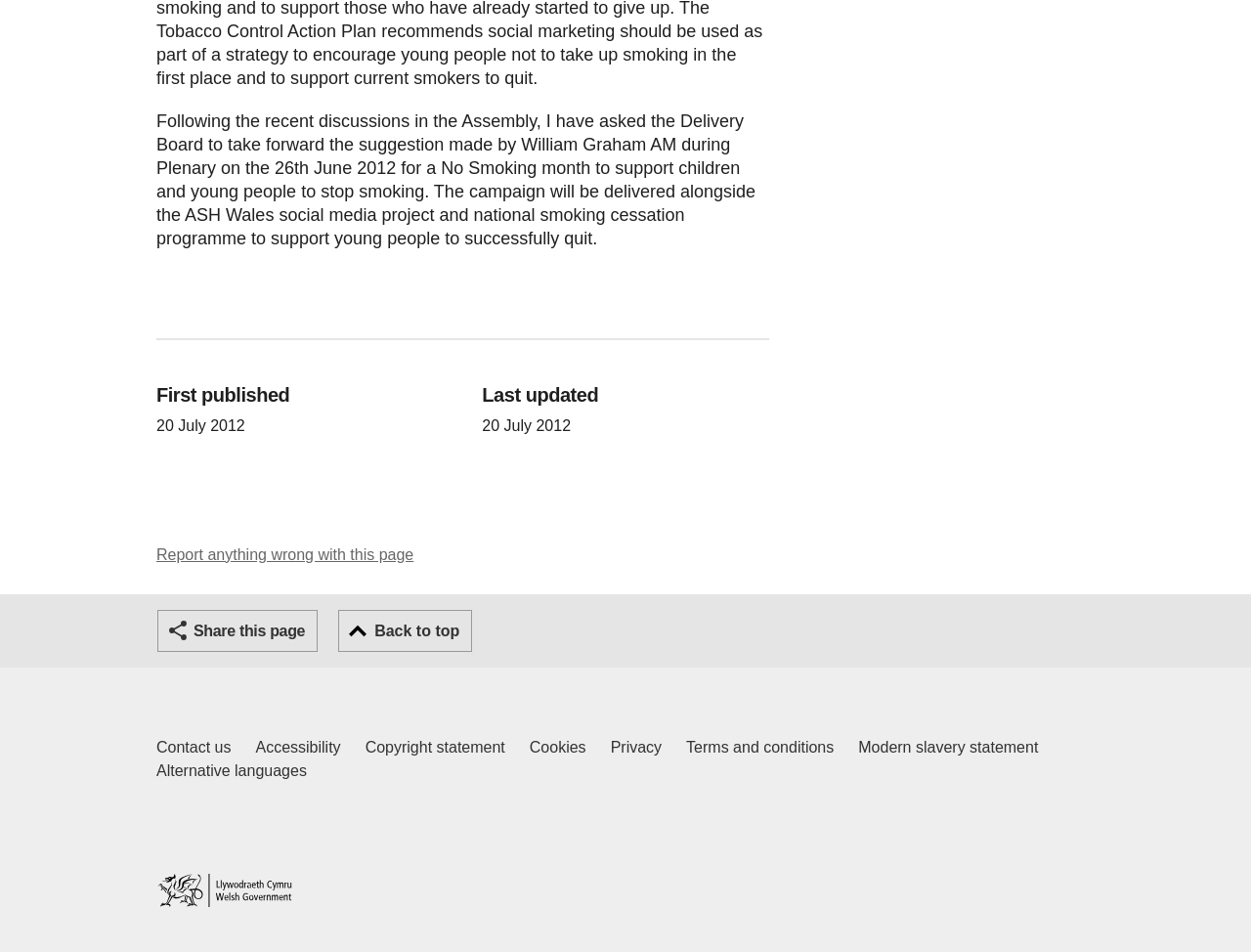Please locate the bounding box coordinates of the element that should be clicked to achieve the given instruction: "Contact us".

[0.125, 0.773, 0.185, 0.798]